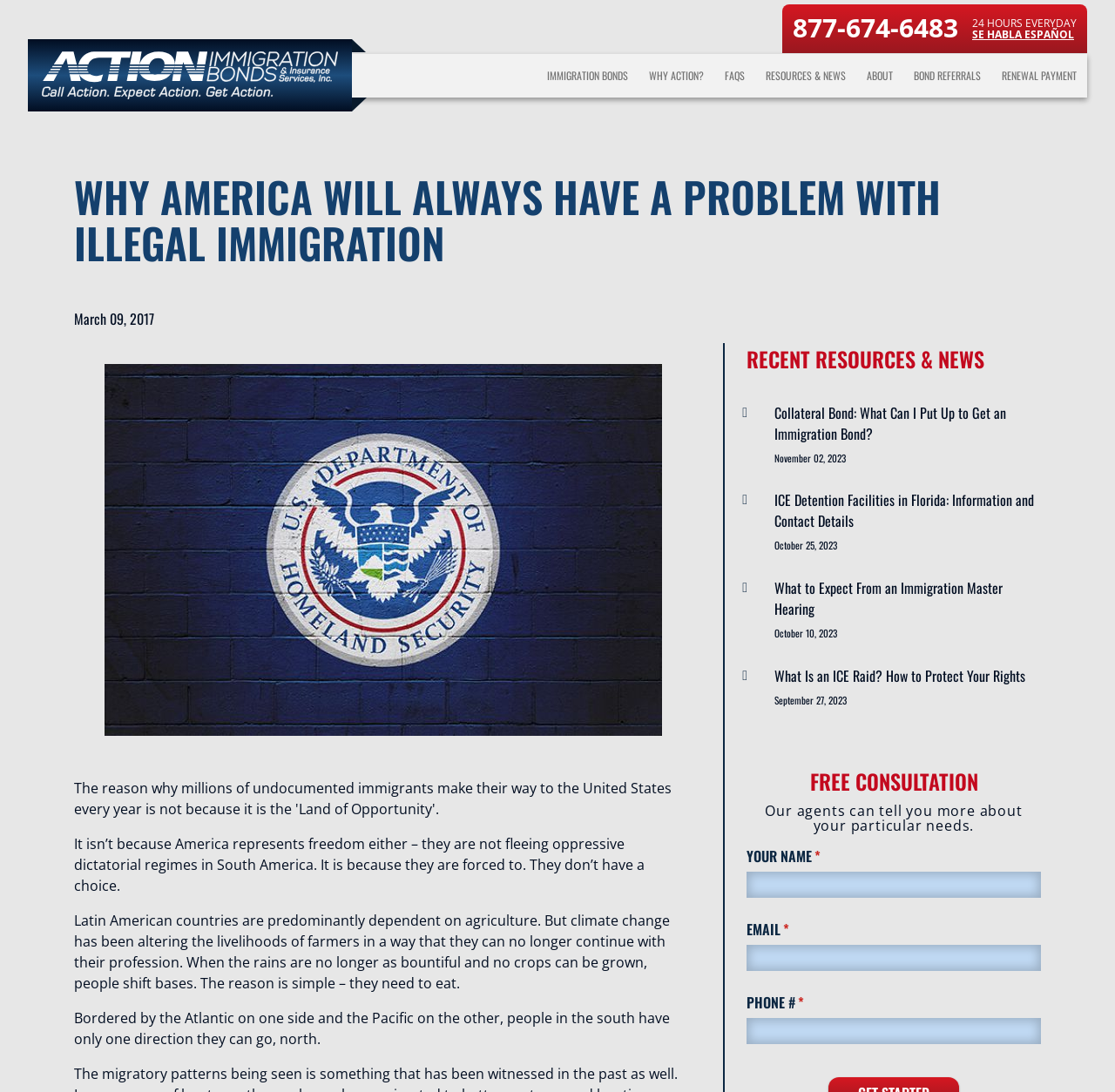Kindly determine the bounding box coordinates of the area that needs to be clicked to fulfill this instruction: "Search for something".

None